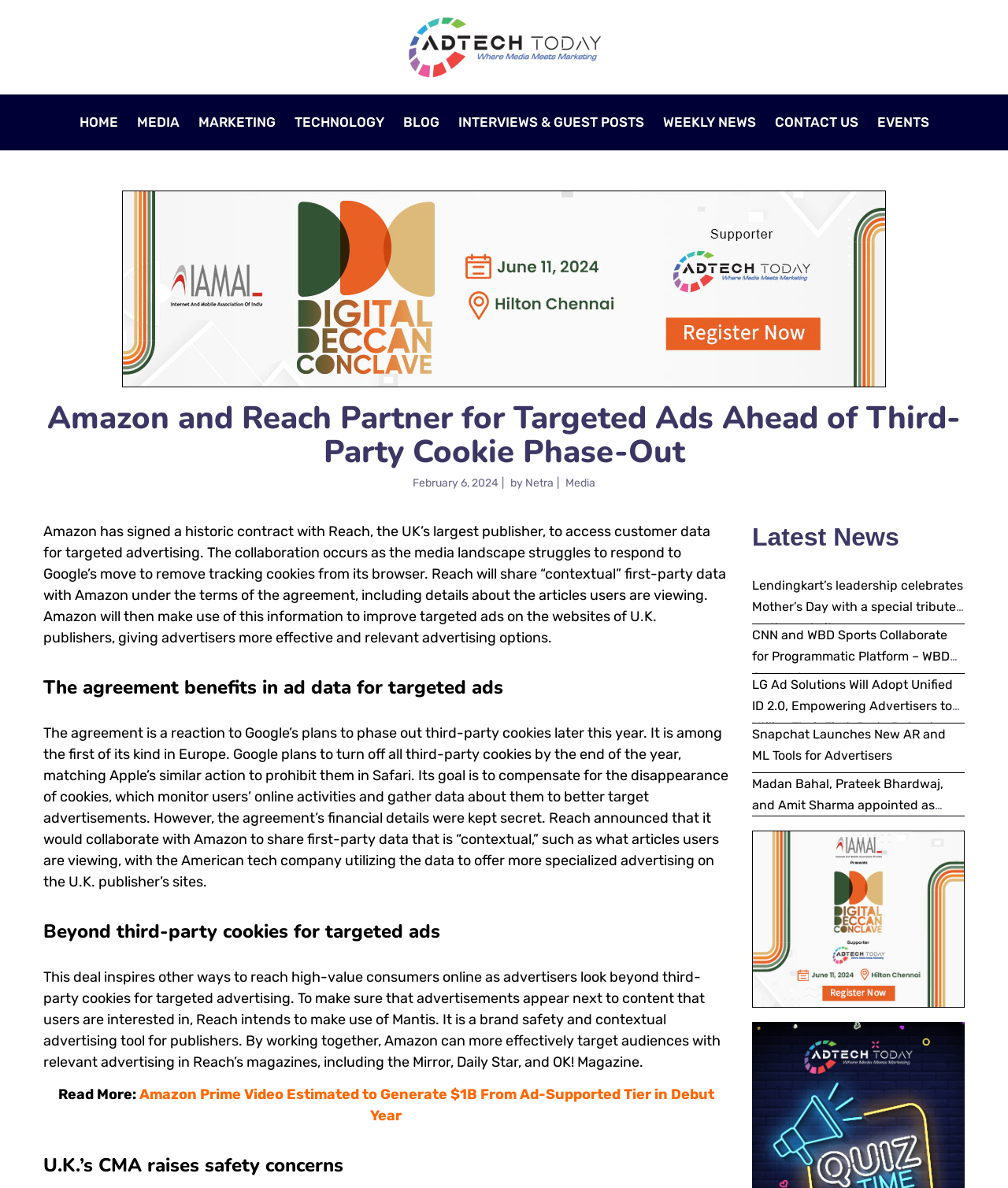Determine the bounding box coordinates of the region that needs to be clicked to achieve the task: "Check the article about LG Ad Solutions".

[0.746, 0.57, 0.952, 0.636]